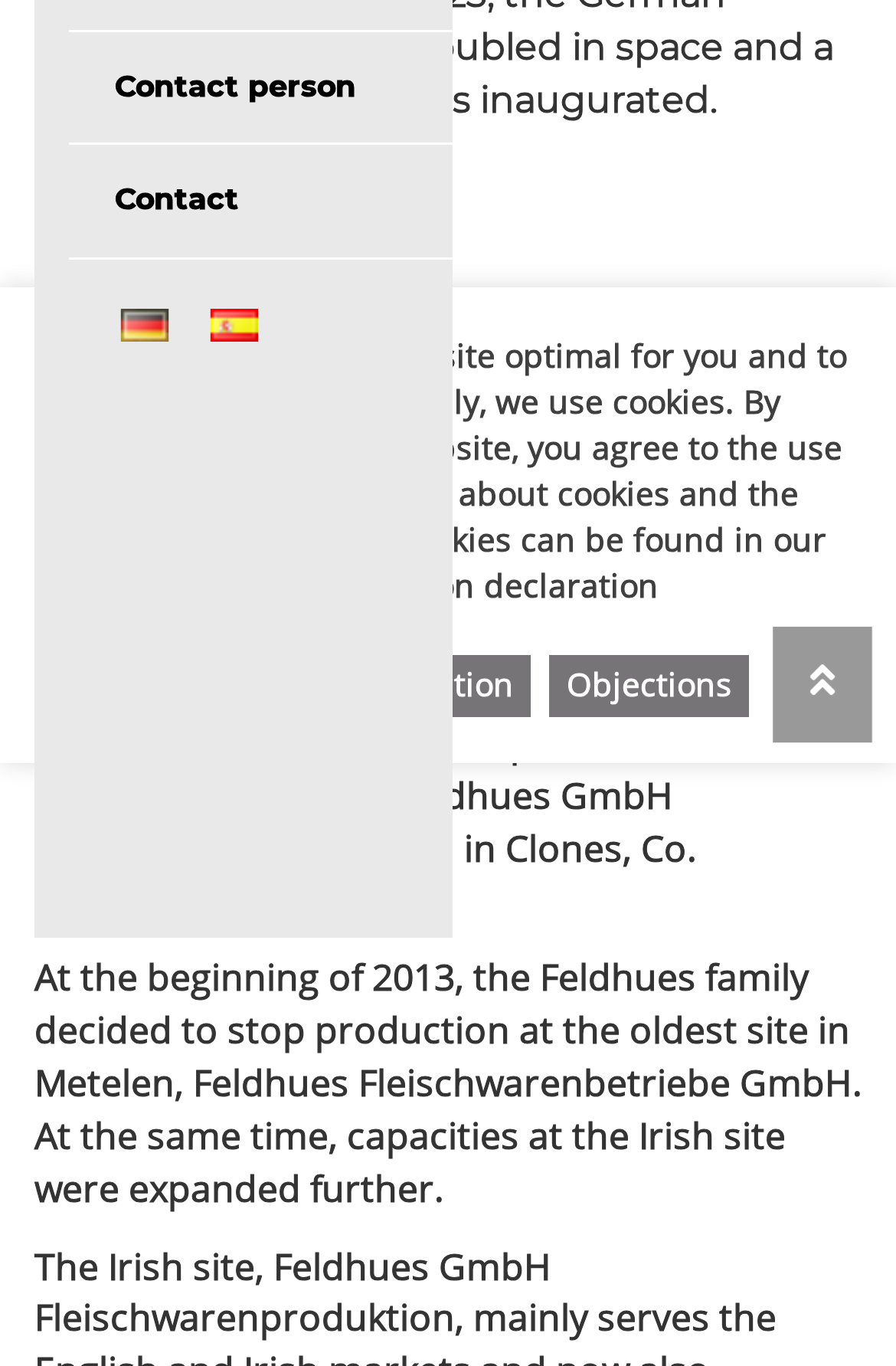Refer to the element description Contact and identify the corresponding bounding box in the screenshot. Format the coordinates as (top-left x, top-left y, bottom-right x, bottom-right y) with values in the range of 0 to 1.

[0.077, 0.107, 0.505, 0.19]